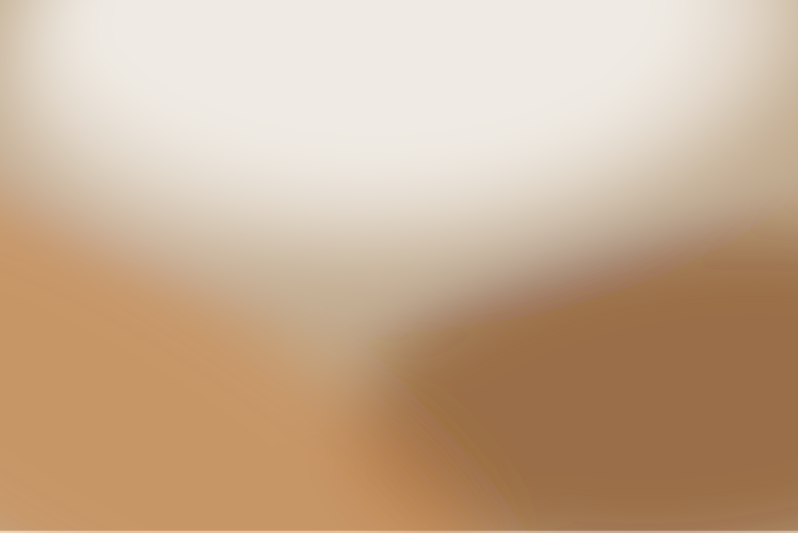Respond to the question below with a concise word or phrase:
What does a well-structured warm-up routine enhance in calisthenics training?

Overall performance and safety